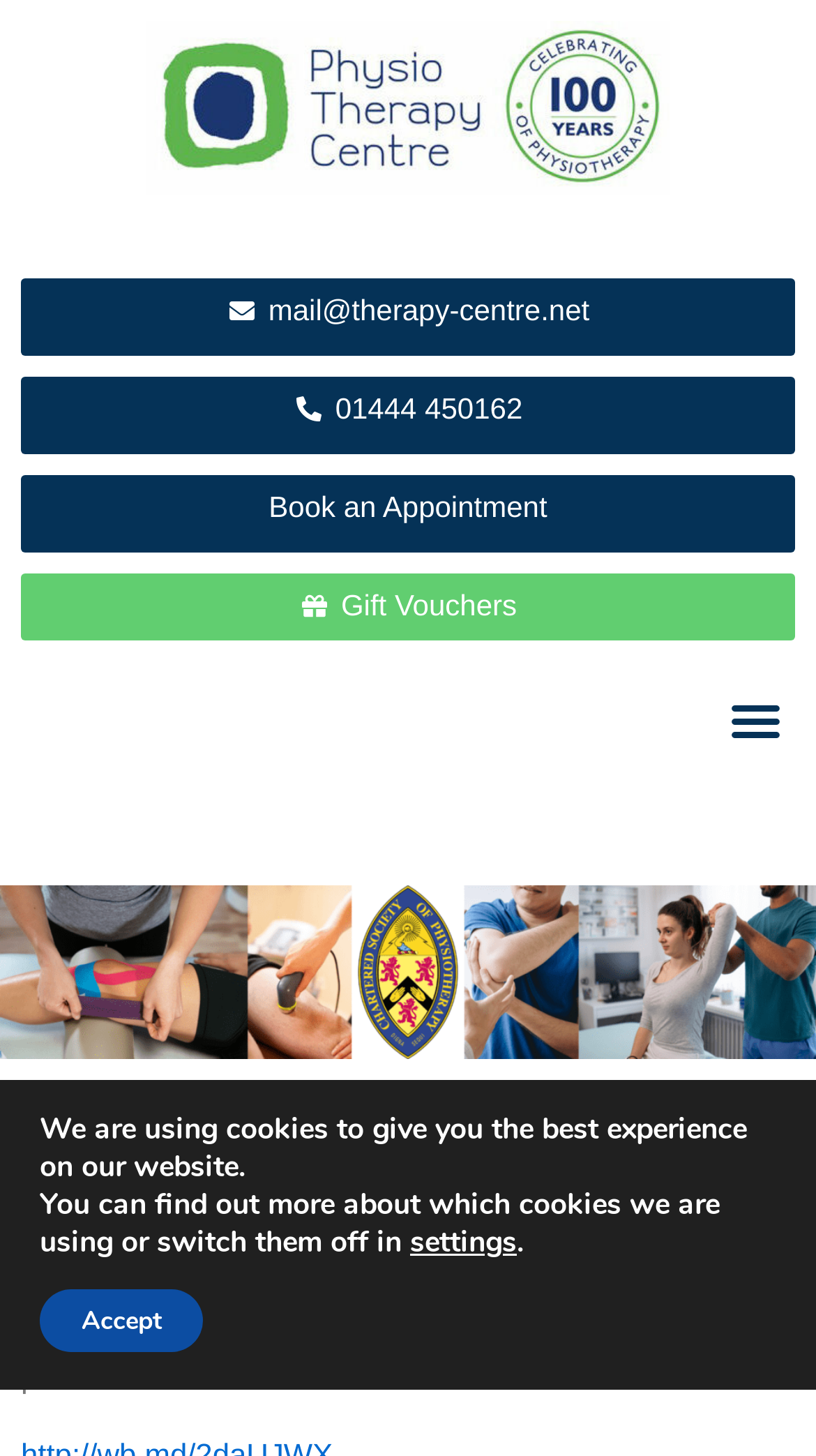Find the bounding box of the UI element described as: "September 29, 2016". The bounding box coordinates should be given as four float values between 0 and 1, i.e., [left, top, right, bottom].

[0.026, 0.873, 0.413, 0.905]